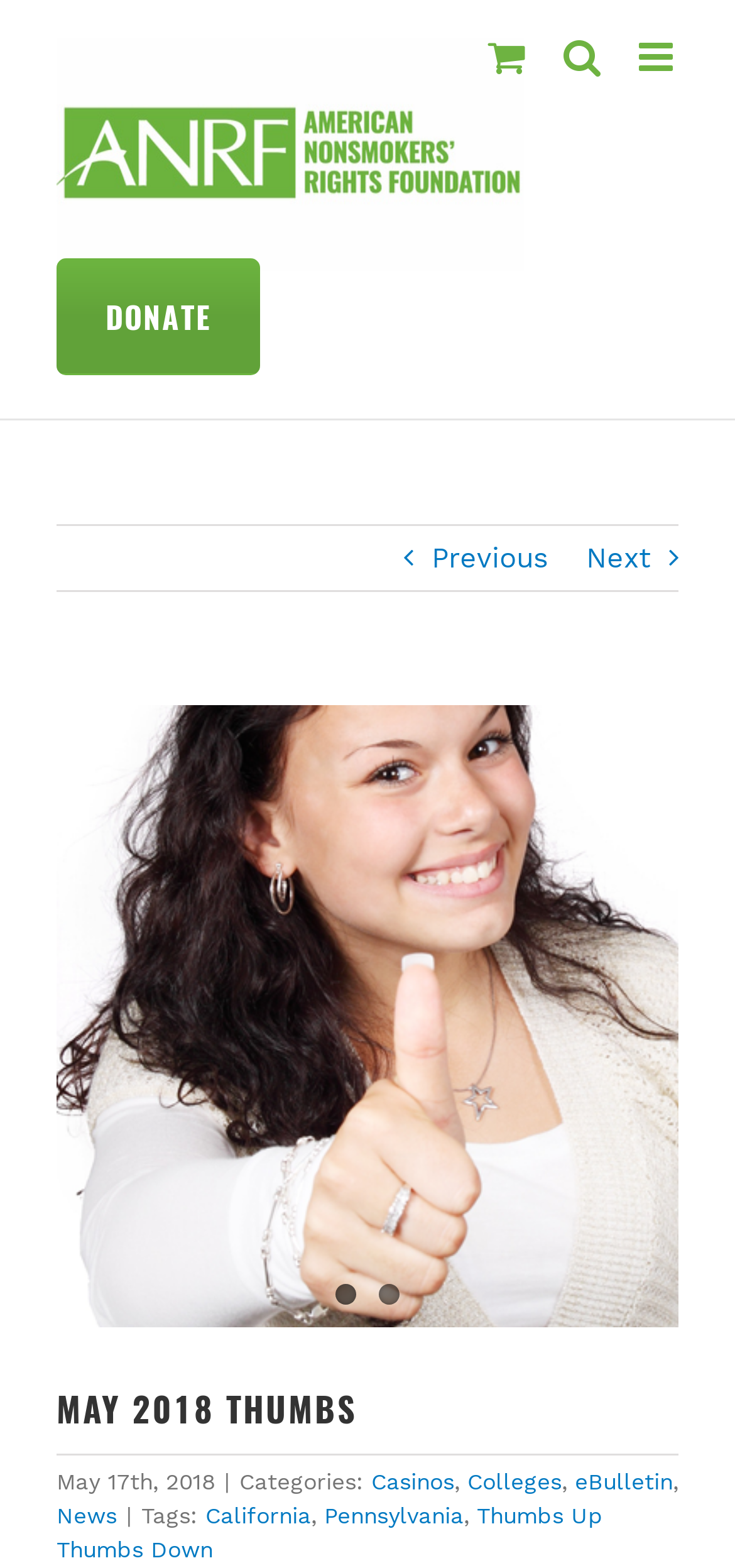What is the date of the report?
Look at the screenshot and provide an in-depth answer.

The date of the report is located at the bottom of the webpage, and it is a static text element with the text 'May 17th, 2018'.